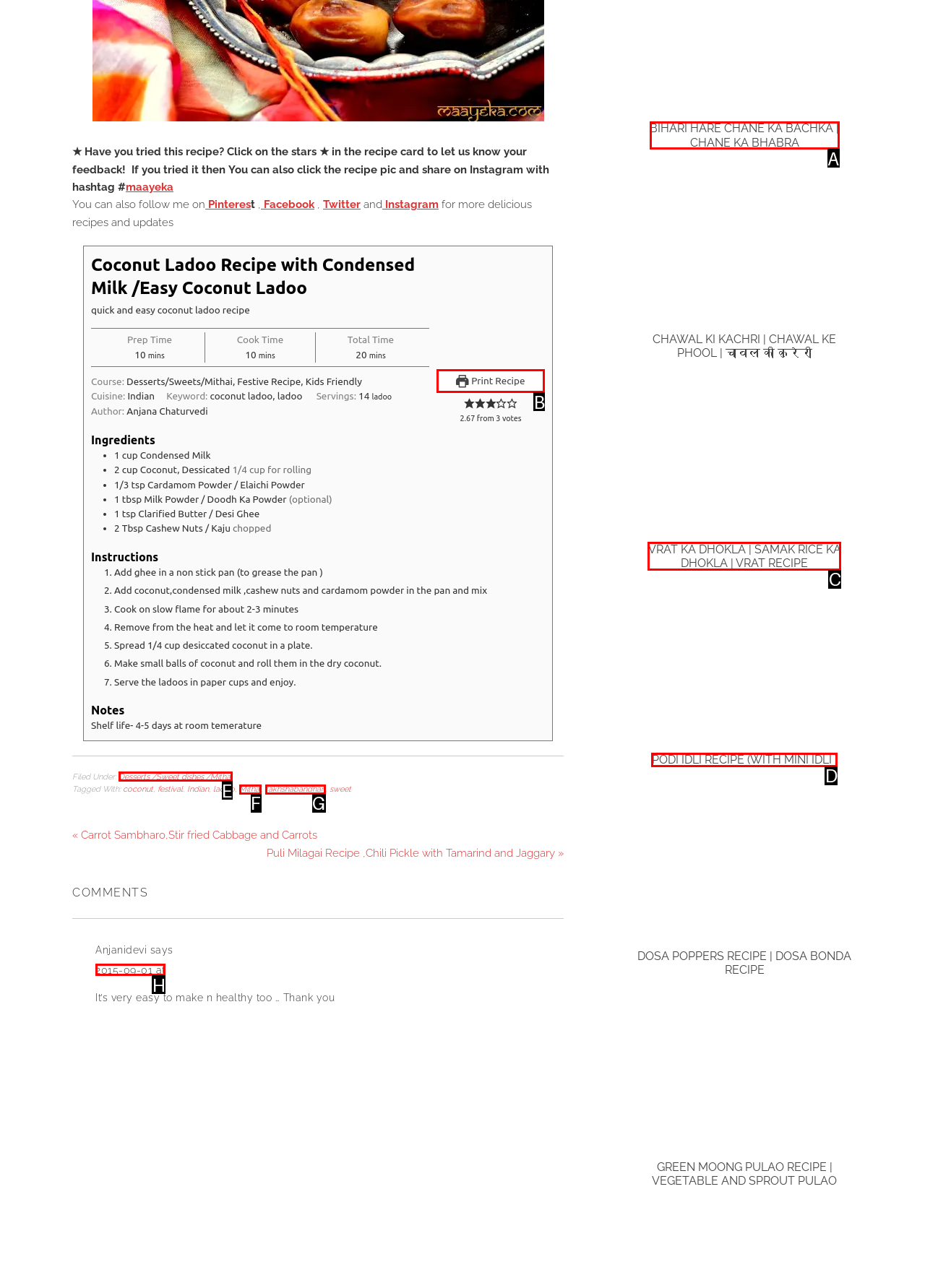Identify the correct option to click in order to complete this task: Click on the 'Print Recipe' link
Answer with the letter of the chosen option directly.

B